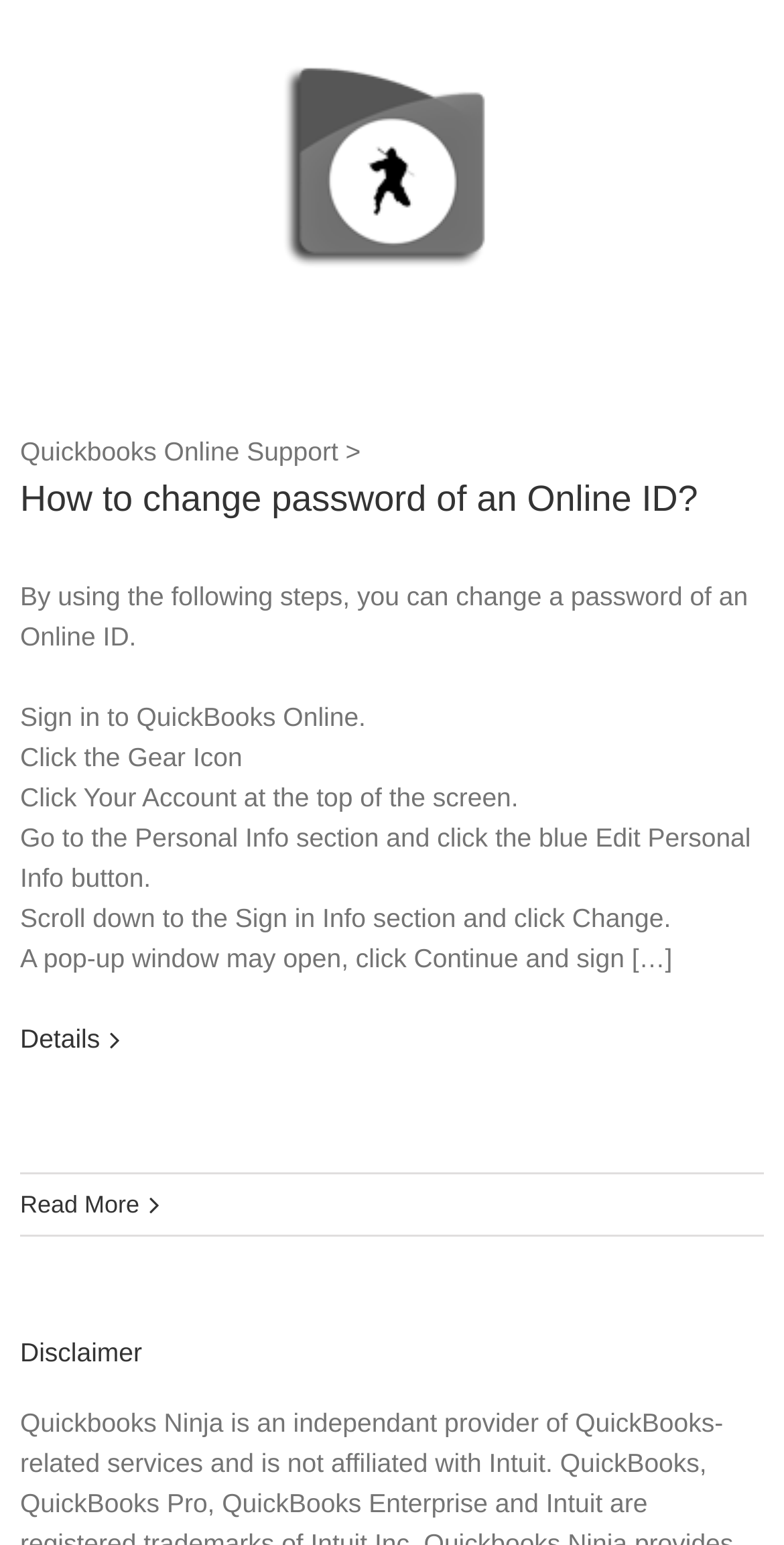How many steps are involved in changing a password?
Based on the screenshot, provide your answer in one word or phrase.

7 steps